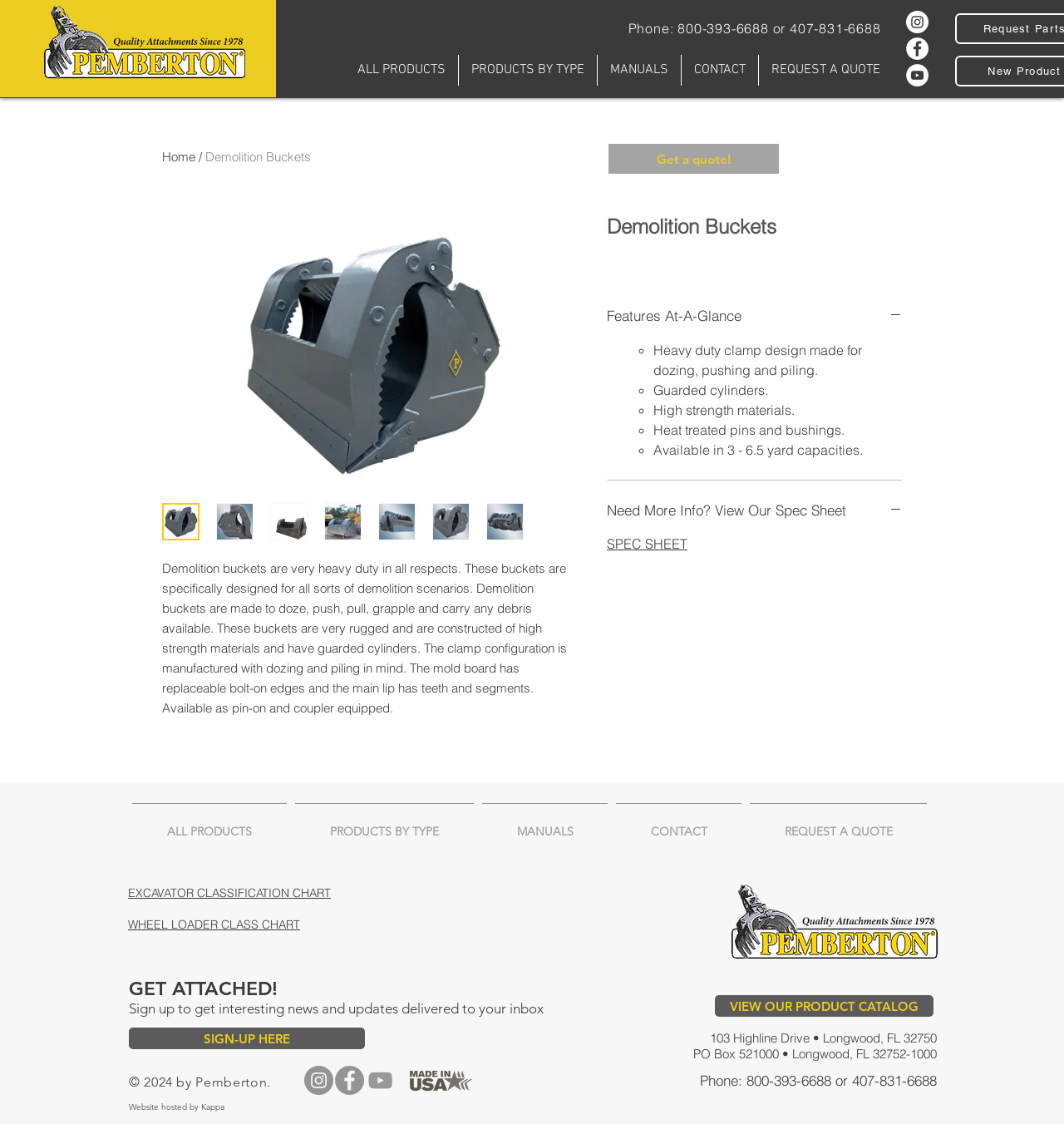Pinpoint the bounding box coordinates of the clickable area necessary to execute the following instruction: "Get a quote!". The coordinates should be given as four float numbers between 0 and 1, namely [left, top, right, bottom].

[0.572, 0.128, 0.732, 0.155]